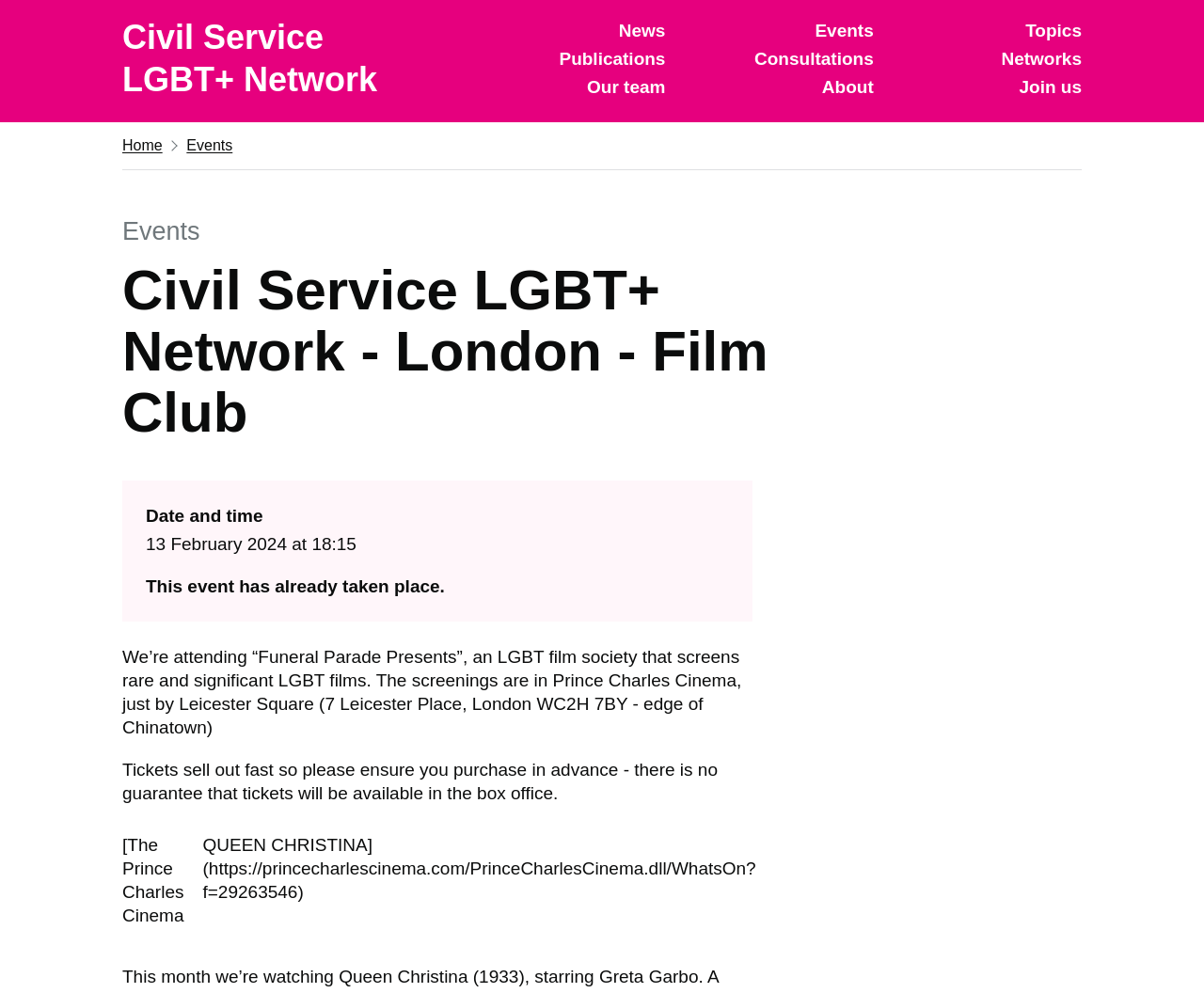Specify the bounding box coordinates of the region I need to click to perform the following instruction: "Visit the 'Civil Service LGBT+ Network' homepage". The coordinates must be four float numbers in the range of 0 to 1, i.e., [left, top, right, bottom].

[0.102, 0.019, 0.313, 0.104]